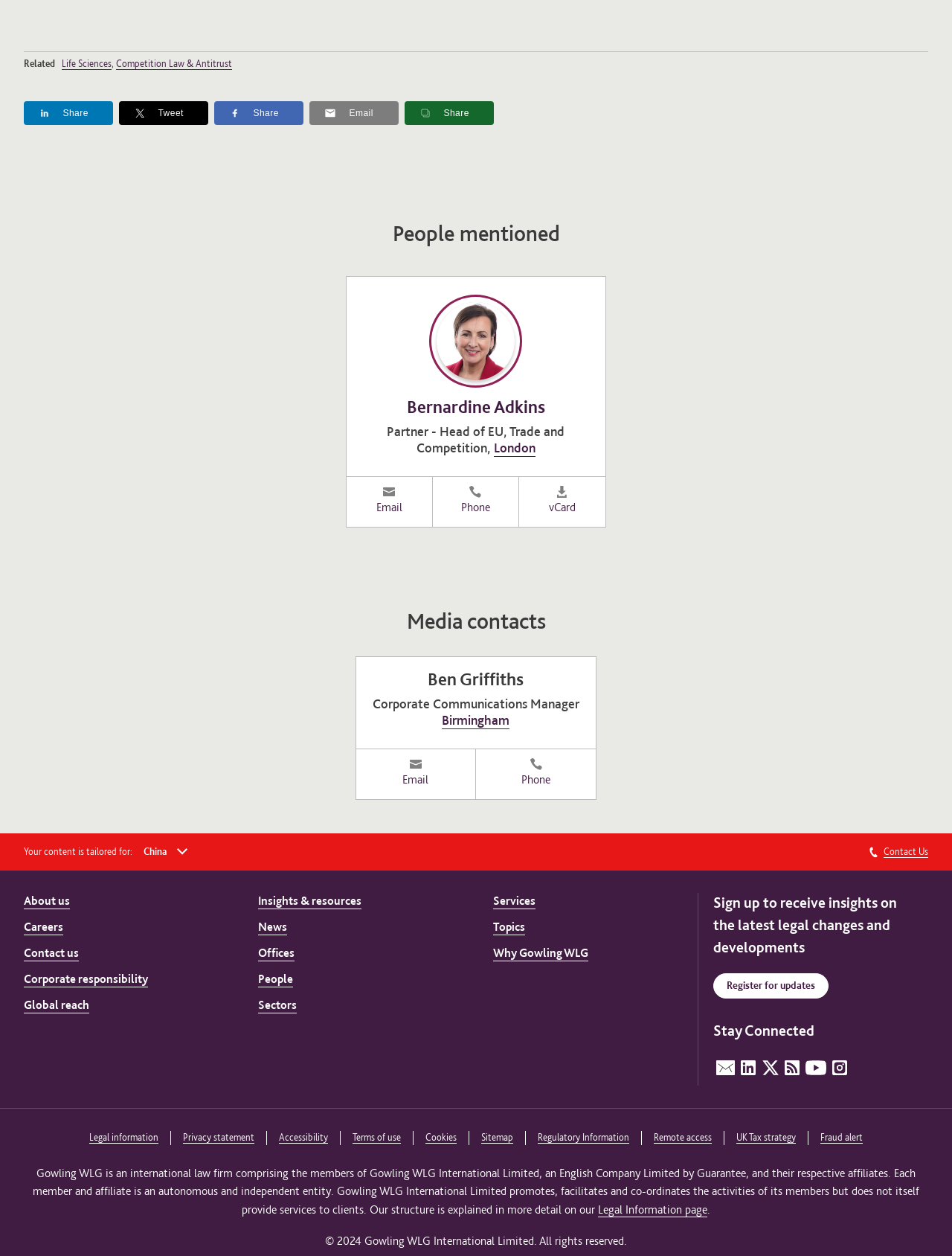Determine the bounding box coordinates of the clickable region to execute the instruction: "Register for updates". The coordinates should be four float numbers between 0 and 1, denoted as [left, top, right, bottom].

[0.749, 0.761, 0.87, 0.781]